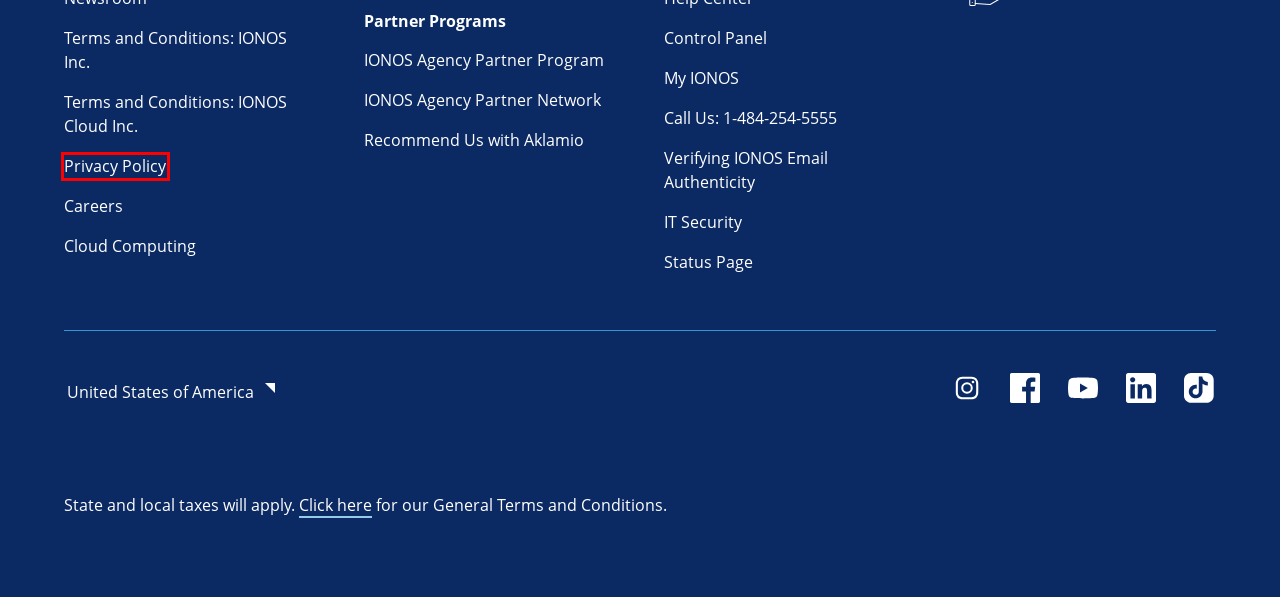Given a webpage screenshot with a red bounding box around a UI element, choose the webpage description that best matches the new webpage after clicking the element within the bounding box. Here are the candidates:
A. Privacy policy - IONOS T&C
B. Login - IONOS
C. IONOS Referral Program - Recommend IONOS
D. ionos.com Status
E. GENERAL TERMS AND CONDITIONS OF SERVICE of  IONOS Cloud Inc. - IONOS T&C
F. IONOS Postmaster
G. No compromise cloud performance | IONOS Cloud
H. IONOS - IONOS Customer Service

A